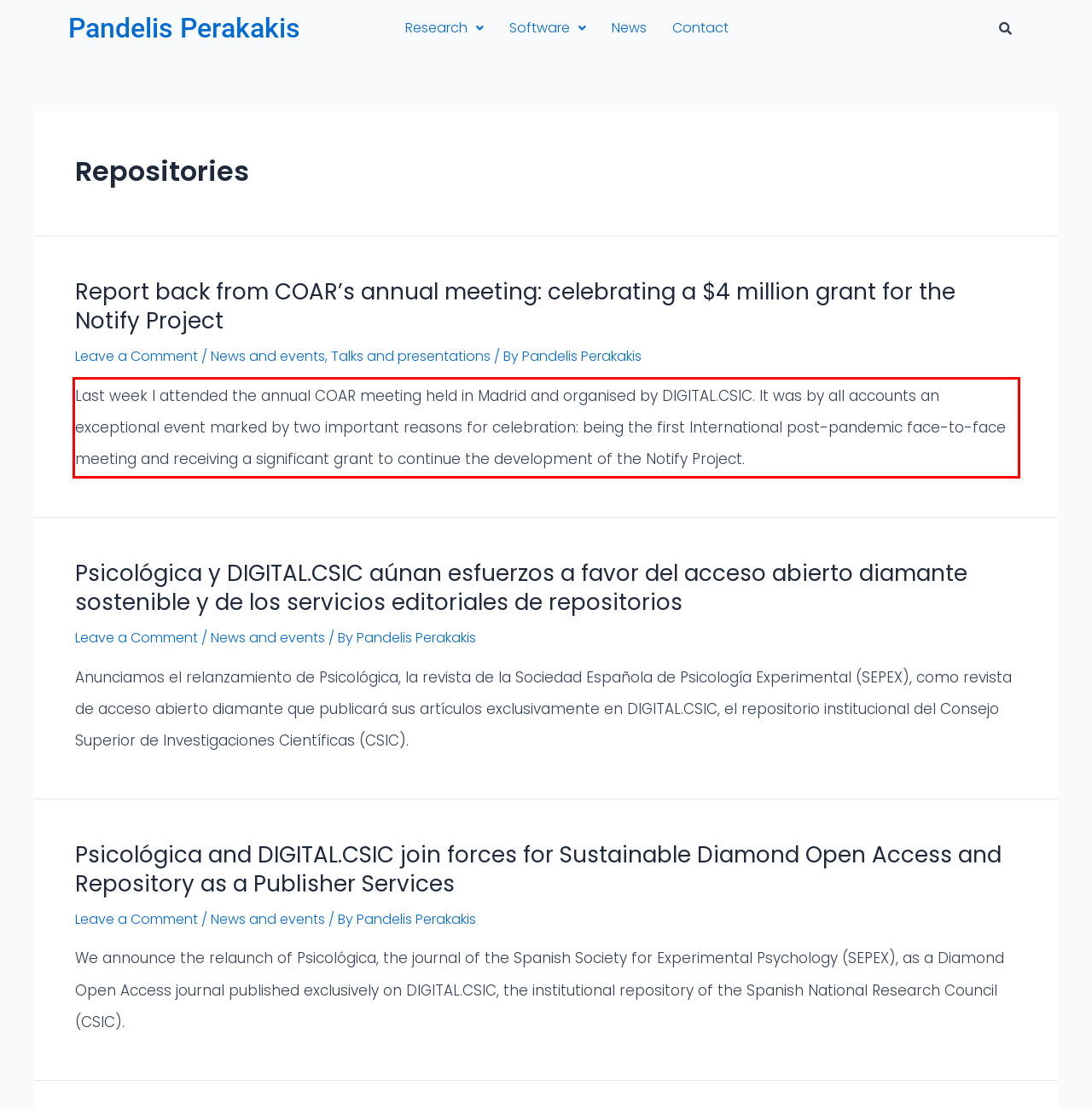Identify the text inside the red bounding box on the provided webpage screenshot by performing OCR.

Last week I attended the annual COAR meeting held in Madrid and organised by DIGITAL.CSIC. It was by all accounts an exceptional event marked by two important reasons for celebration: being the first International post-pandemic face-to-face meeting and receiving a significant grant to continue the development of the Notify Project.